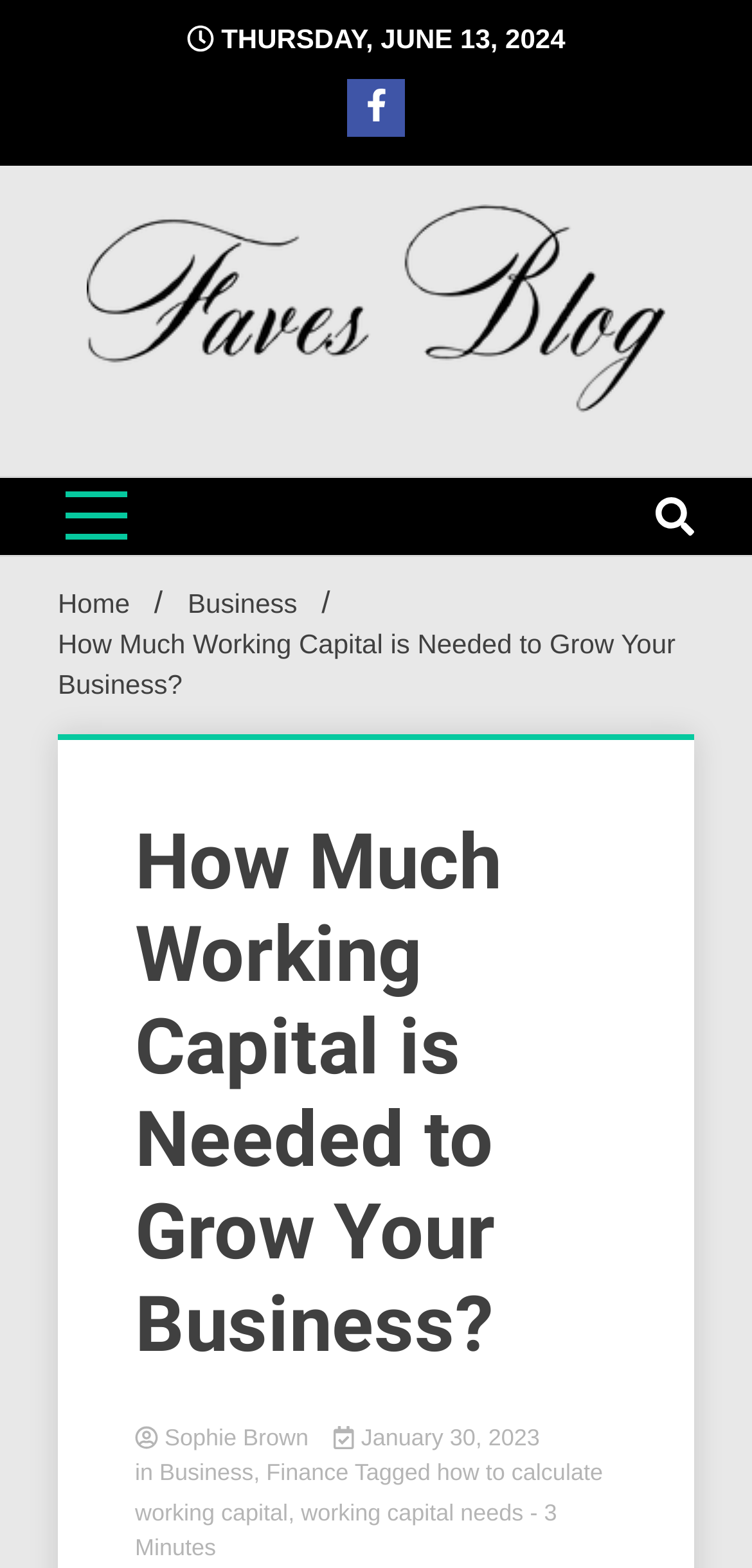Please identify the bounding box coordinates of the element I should click to complete this instruction: 'go to Home page'. The coordinates should be given as four float numbers between 0 and 1, like this: [left, top, right, bottom].

[0.077, 0.375, 0.173, 0.395]